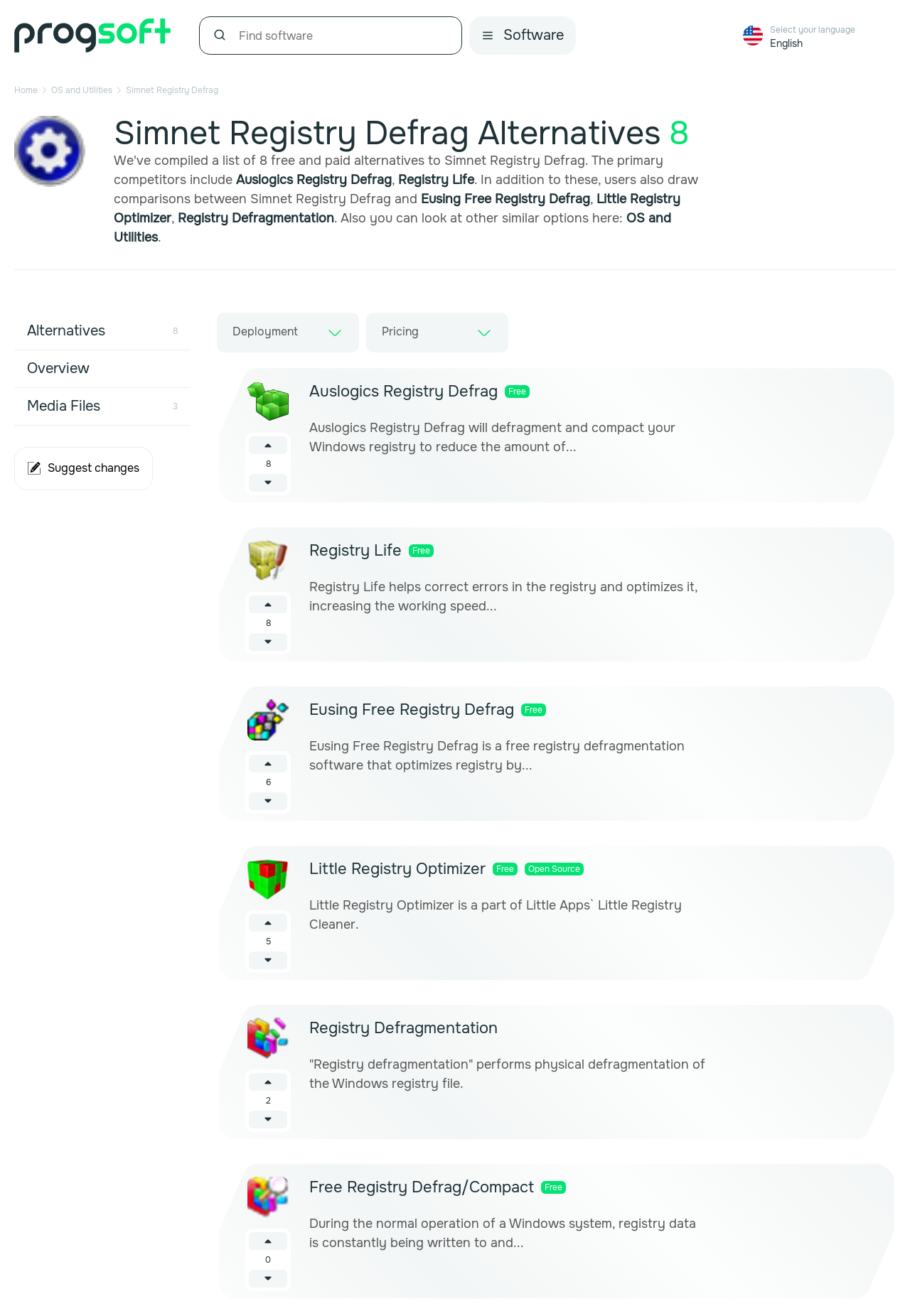Please locate the clickable area by providing the bounding box coordinates to follow this instruction: "Suggest changes with the pencil button".

[0.016, 0.34, 0.168, 0.372]